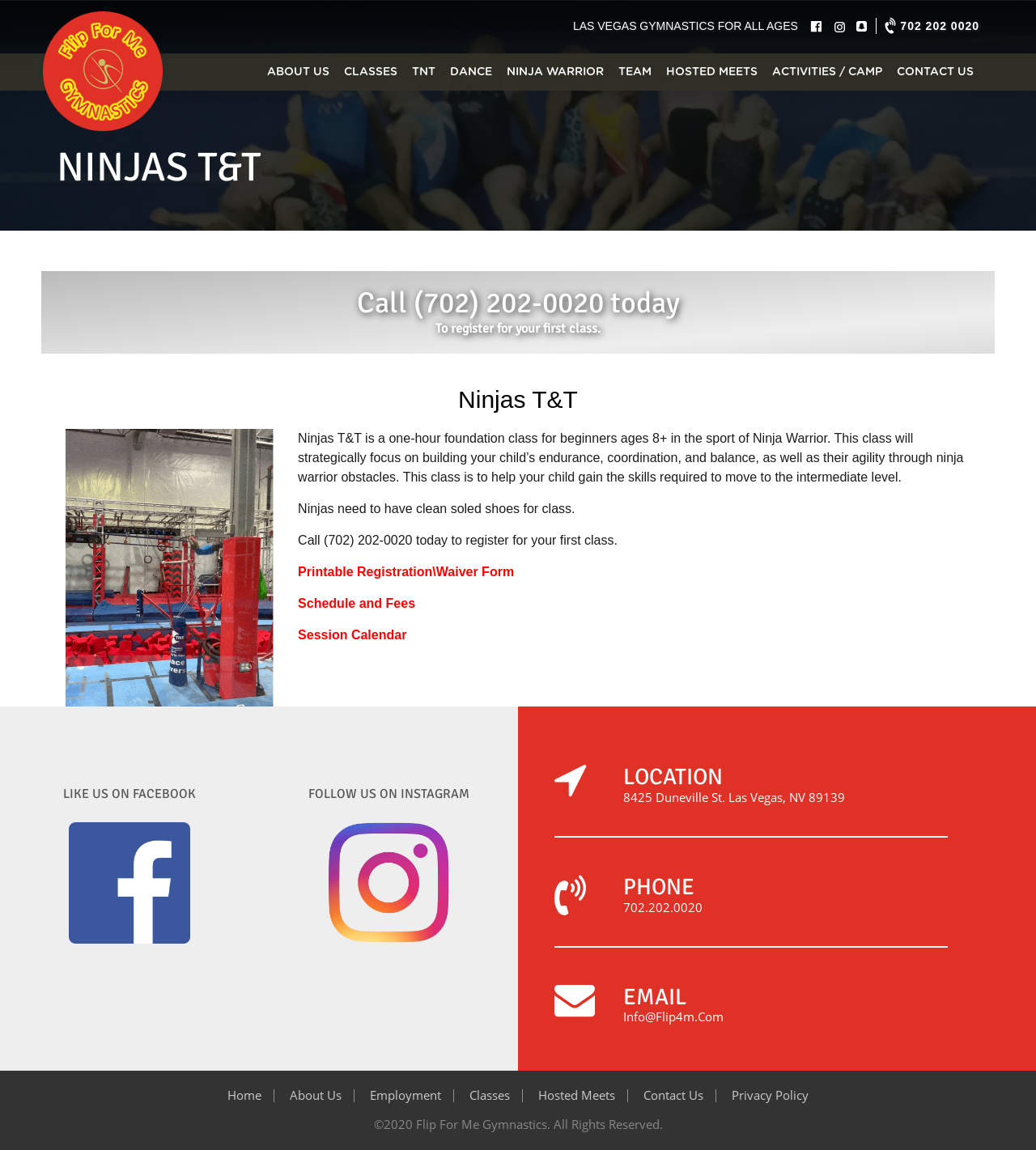Determine the bounding box coordinates (top-left x, top-left y, bottom-right x, bottom-right y) of the UI element described in the following text: Schedule and Fees

[0.288, 0.517, 0.401, 0.534]